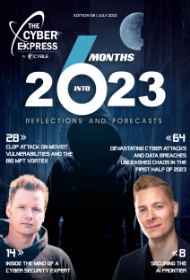Elaborate on all the key elements and details present in the image.

The image features the cover of "The Cyber Express" magazine, Edition 14, published in July 2023. The cover prominently displays the headline "6 MONTHS INTO 2023" along with subheadings that outline key topics addressed in this edition. Notable articles include insights on evolving cybersecurity challenges such as vulnerabilities in MOVIT systems and a focus on devastating cyber attacks and data breaches that have marked the first half of the year. The cover visually represents a blend of reflection and forward-looking forecasts in the cybersecurity landscape, highlighted by dynamic graphics and photos of two featured cybersecurity experts. Their professional expressions suggest expertise and readiness to tackle modern security challenges. This edition serves as a comprehensive overview for readers seeking to understand the current state and future direction of cybersecurity.